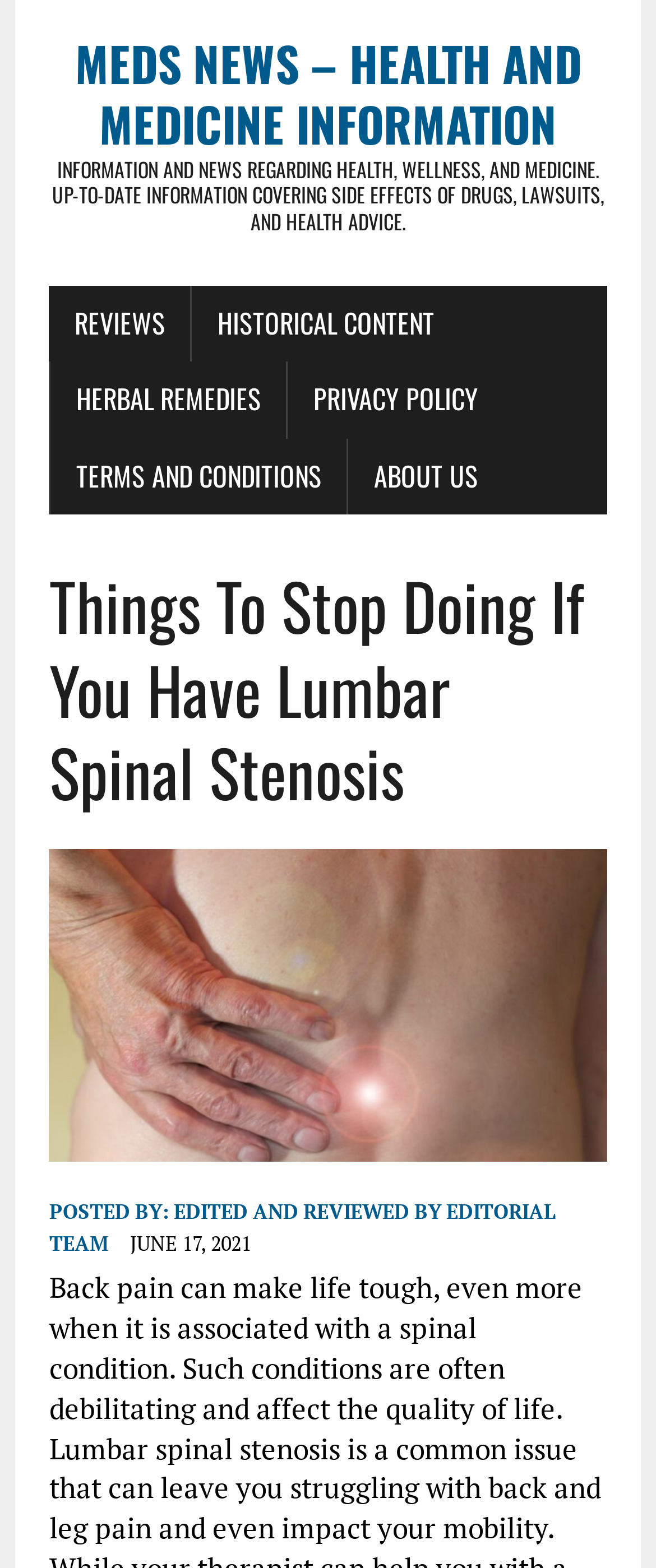Given the element description Reviews, identify the bounding box coordinates for the UI element on the webpage screenshot. The format should be (top-left x, top-left y, bottom-right x, bottom-right y), with values between 0 and 1.

[0.075, 0.182, 0.29, 0.231]